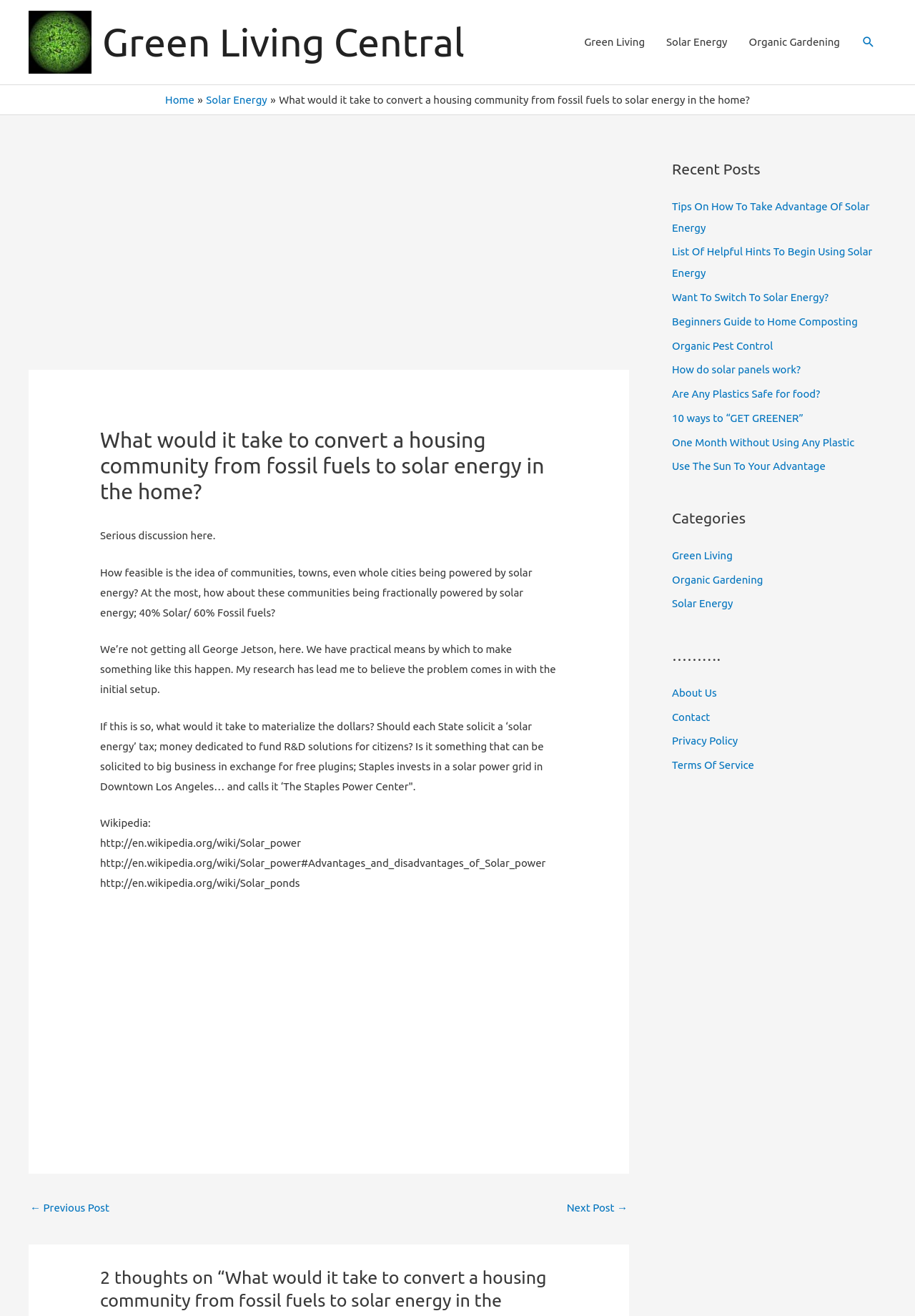Indicate the bounding box coordinates of the element that must be clicked to execute the instruction: "Contact us". The coordinates should be given as four float numbers between 0 and 1, i.e., [left, top, right, bottom].

None